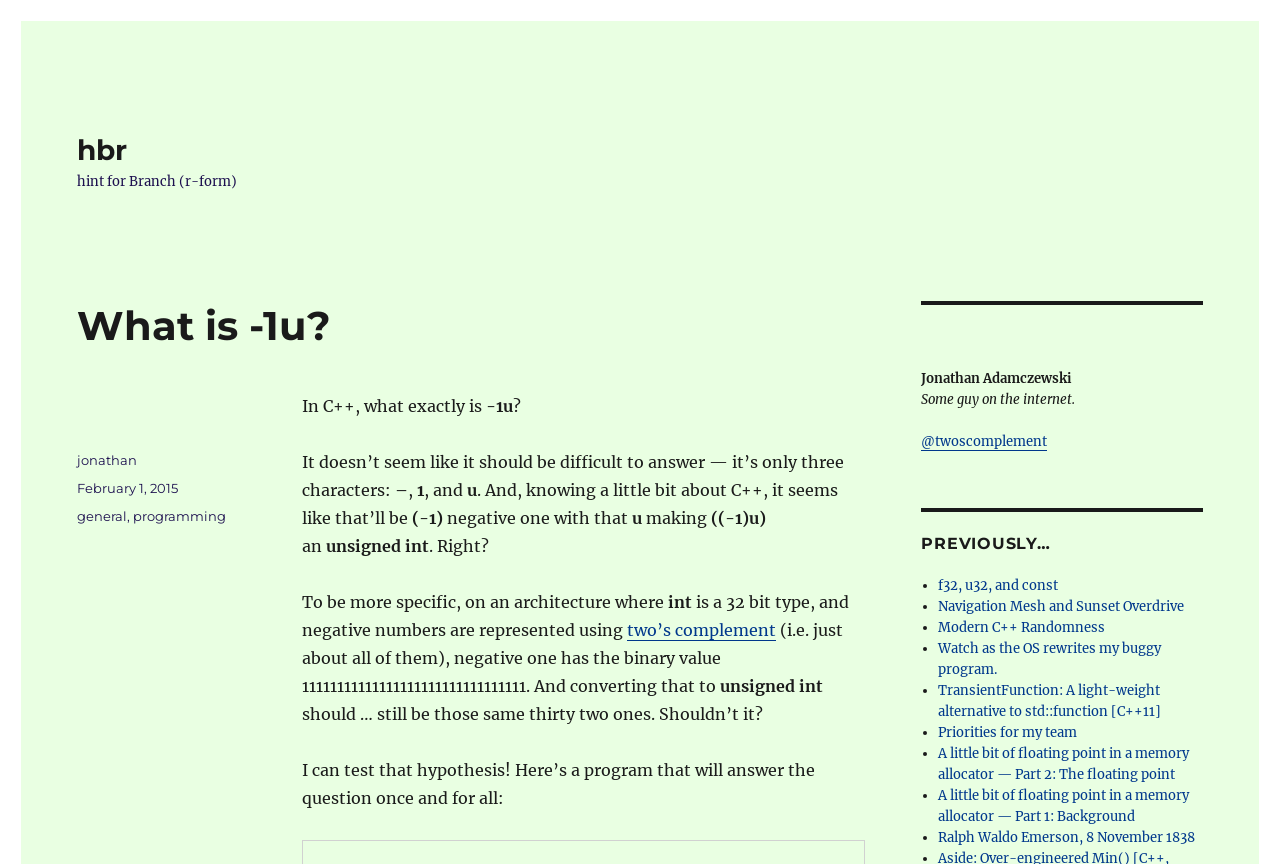What is the description of the author?
Provide a short answer using one word or a brief phrase based on the image.

Some guy on the internet.